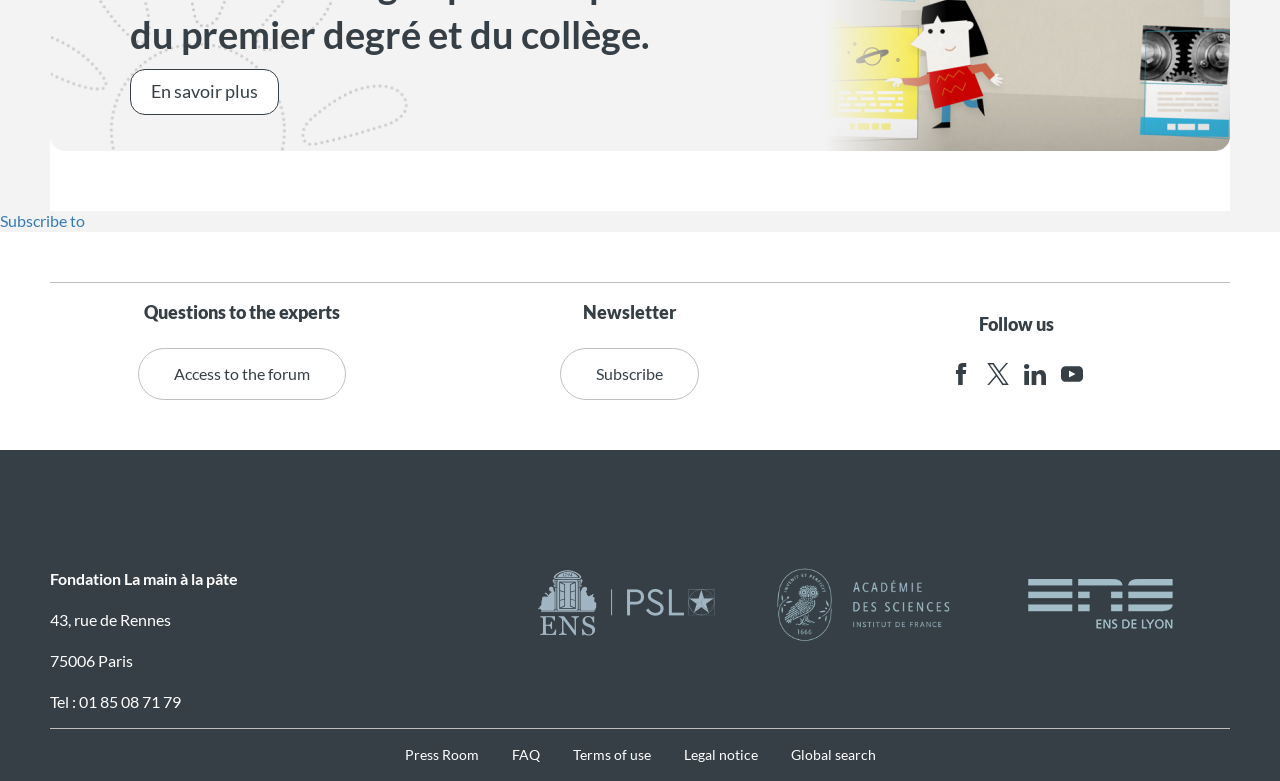What is the address of the foundation?
Please analyze the image and answer the question with as much detail as possible.

The address of the foundation can be found in the StaticText elements located at the bottom of the webpage, which provide the street address, postal code, and city.